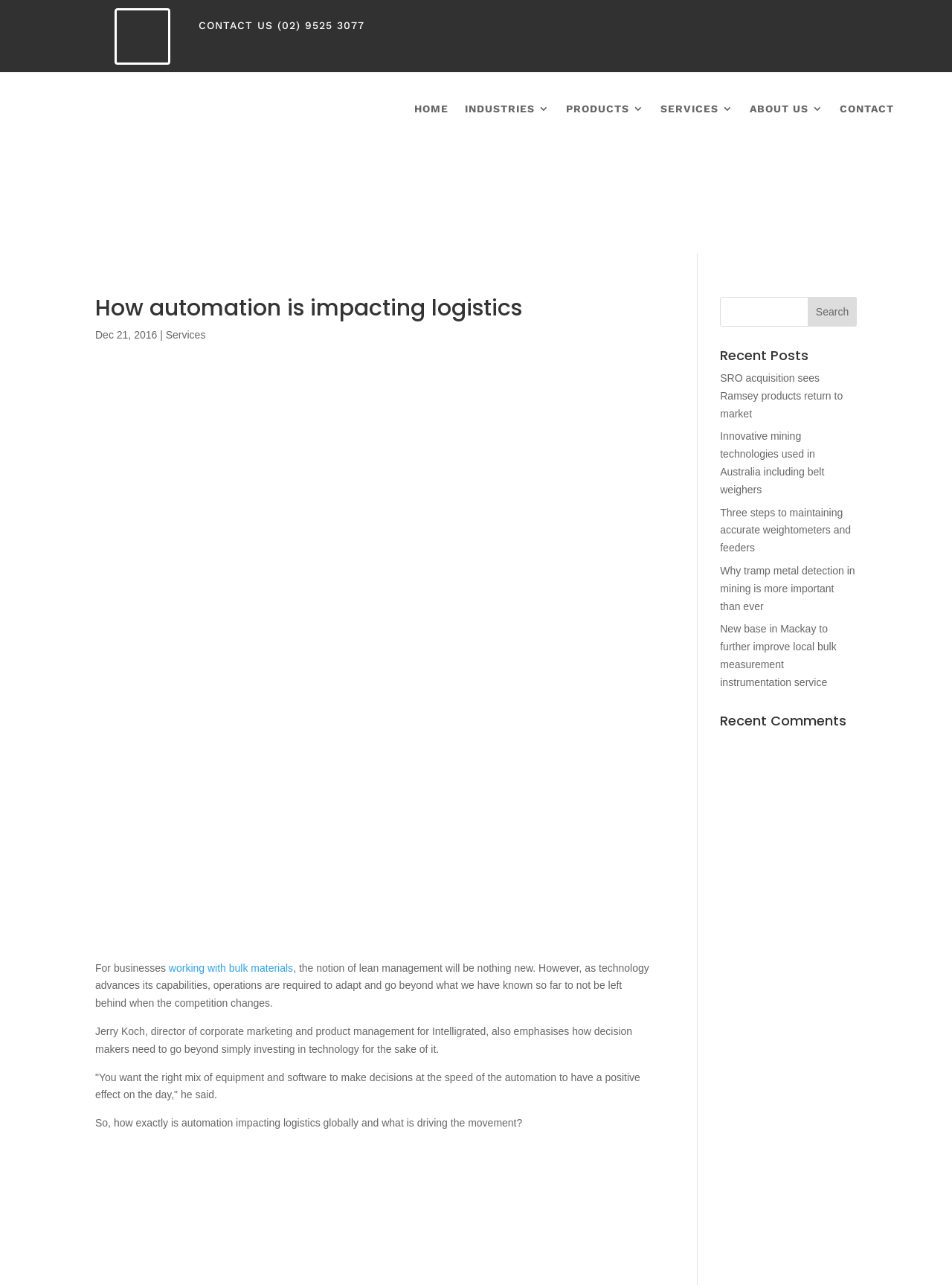For the element described, predict the bounding box coordinates as (top-left x, top-left y, bottom-right x, bottom-right y). All values should be between 0 and 1. Element description: Contact

[0.882, 0.08, 0.939, 0.093]